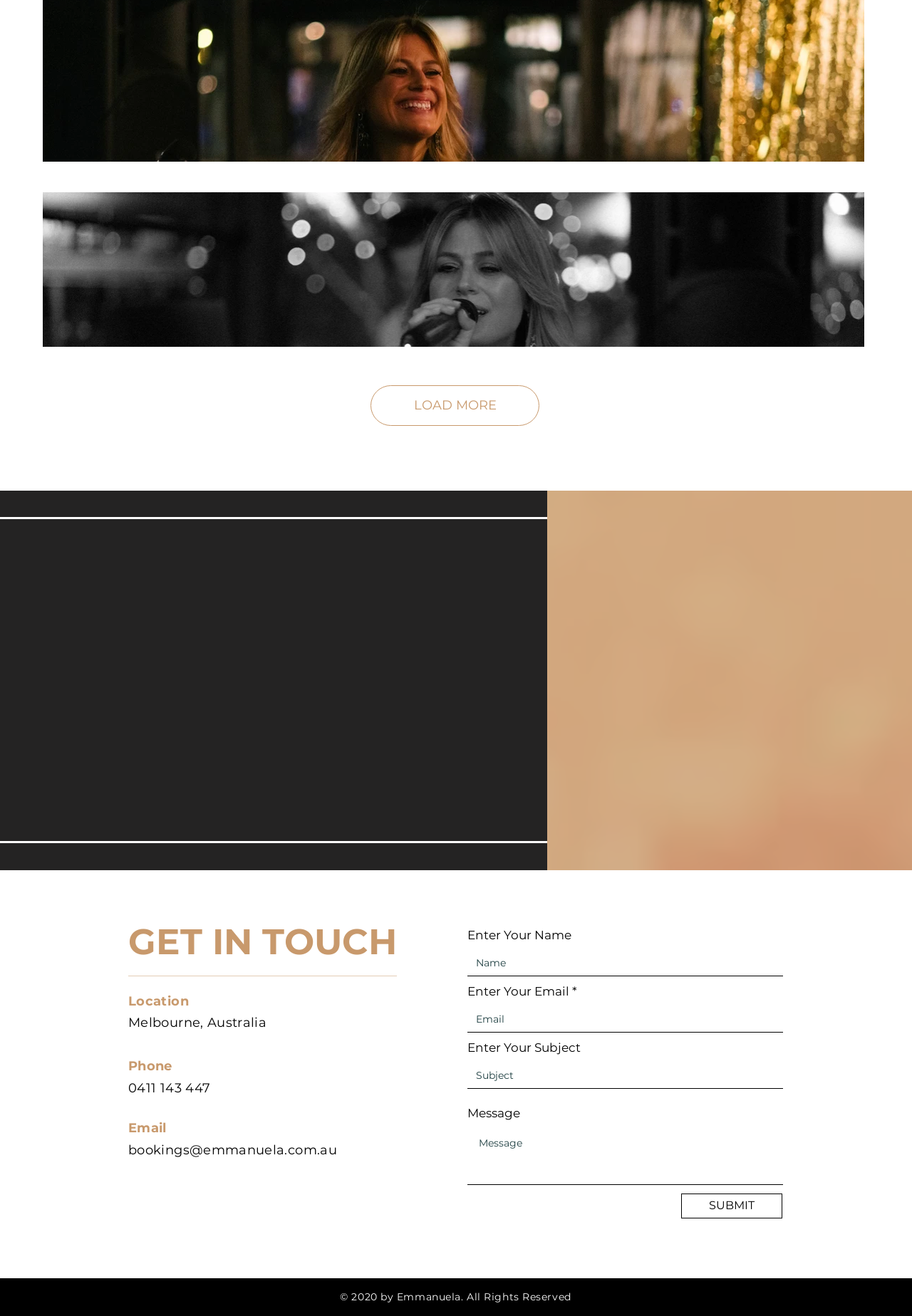What is the location of Emmanuela?
From the image, respond with a single word or phrase.

Melbourne, Australia